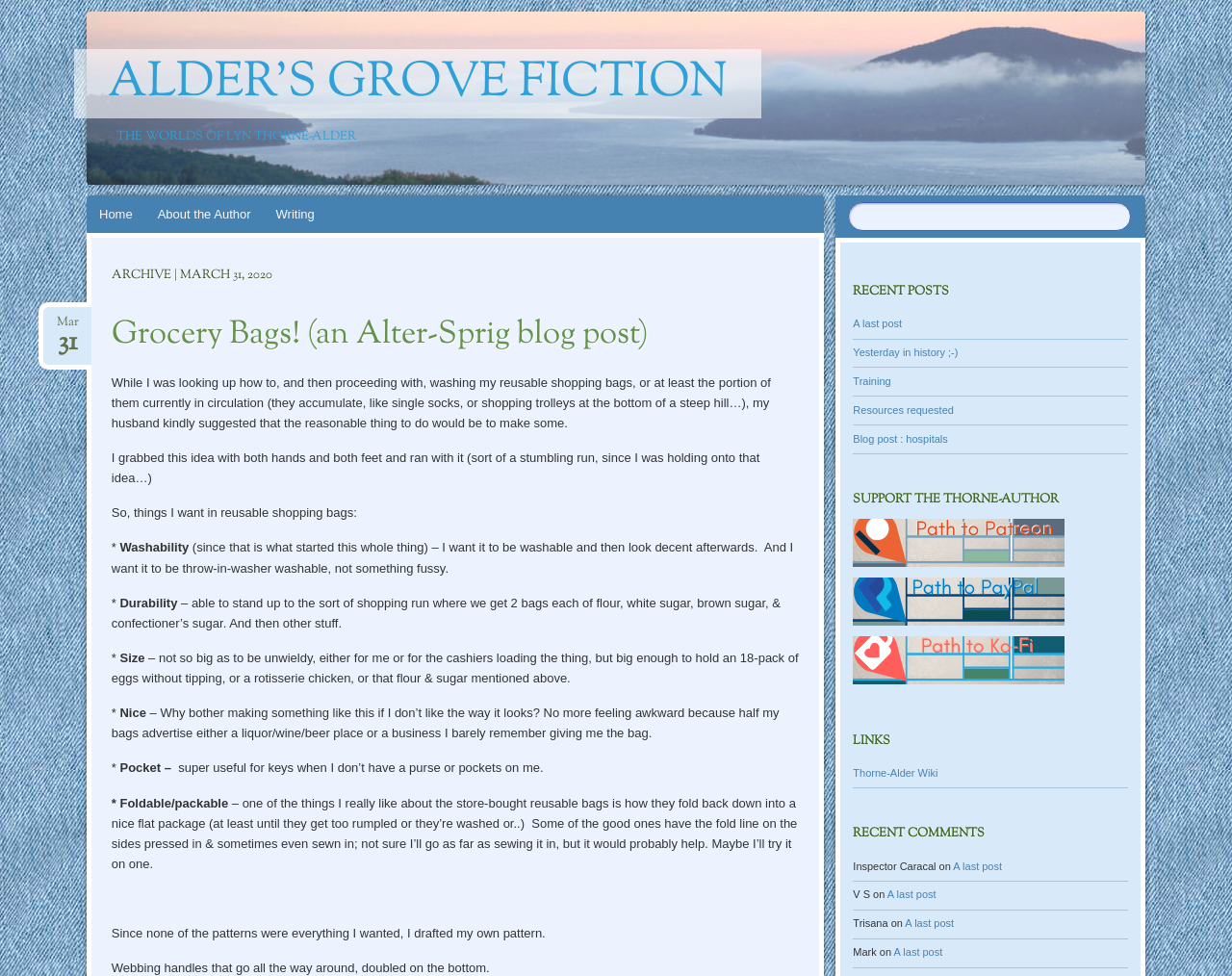Determine the bounding box coordinates of the region I should click to achieve the following instruction: "Learn about Hanföl zu verkaufen in südafrika". Ensure the bounding box coordinates are four float numbers between 0 and 1, i.e., [left, top, right, bottom].

None